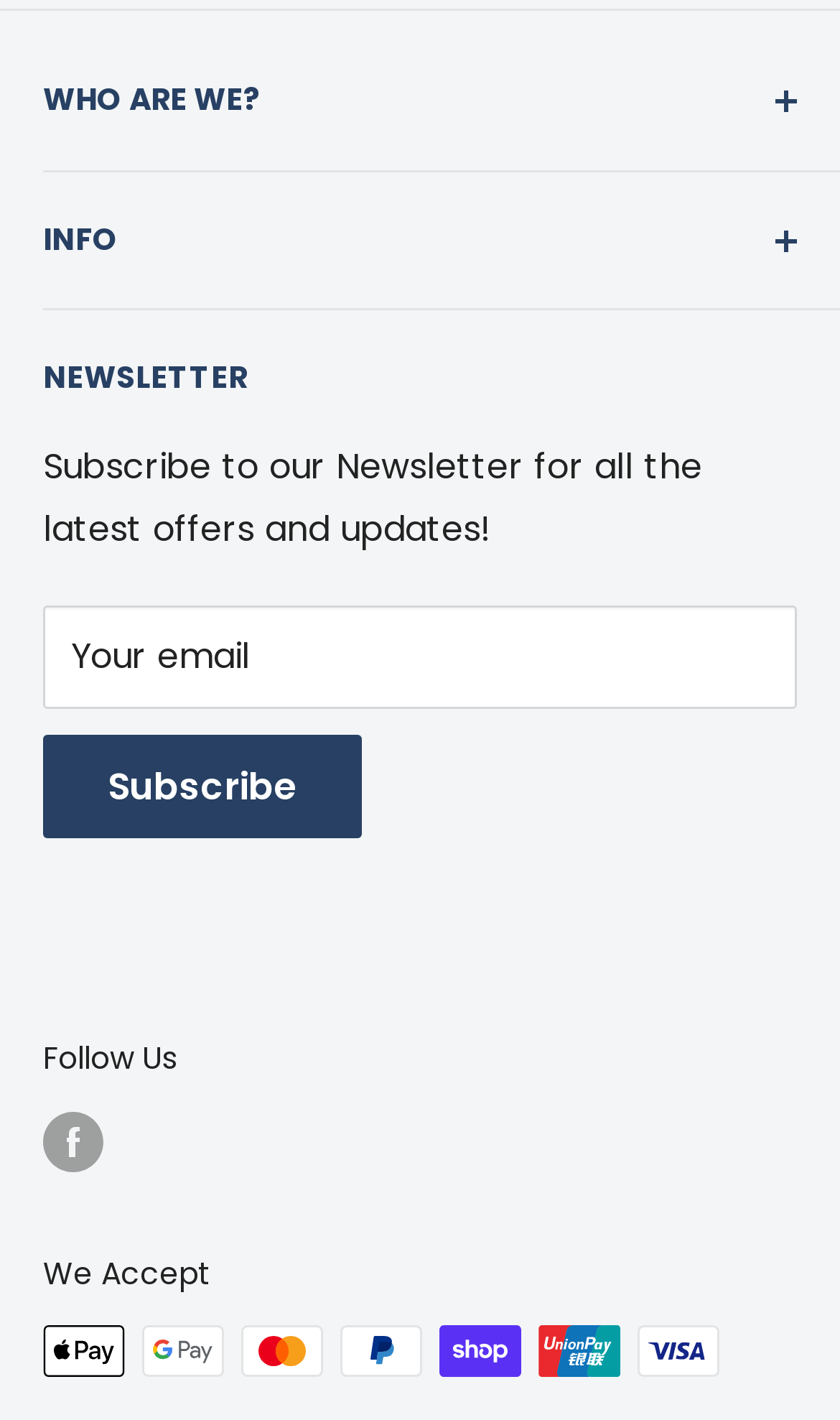What is the call-to-action for the newsletter?
Please provide a single word or phrase answer based on the image.

Subscribe